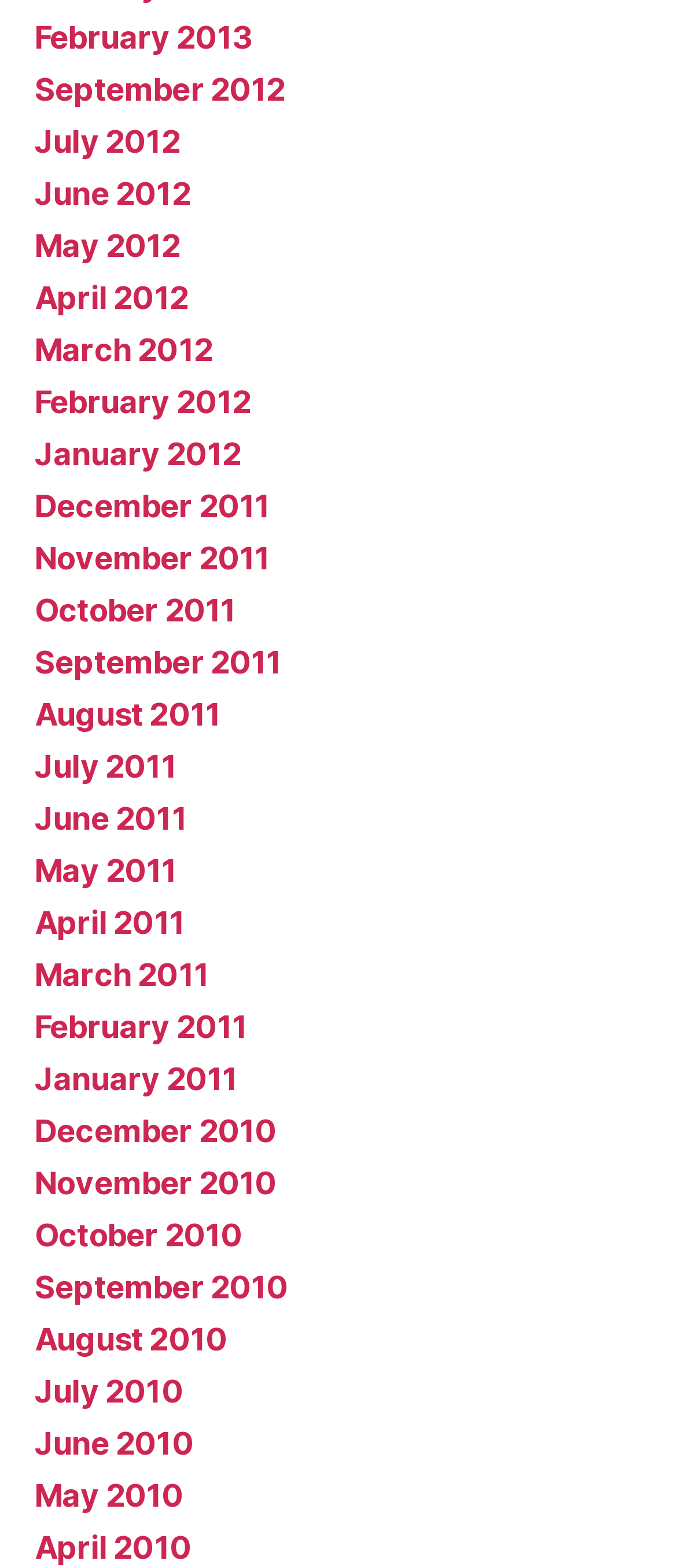Given the description: "Personal NewsPaper", determine the bounding box coordinates of the UI element. The coordinates should be formatted as four float numbers between 0 and 1, [left, top, right, bottom].

None